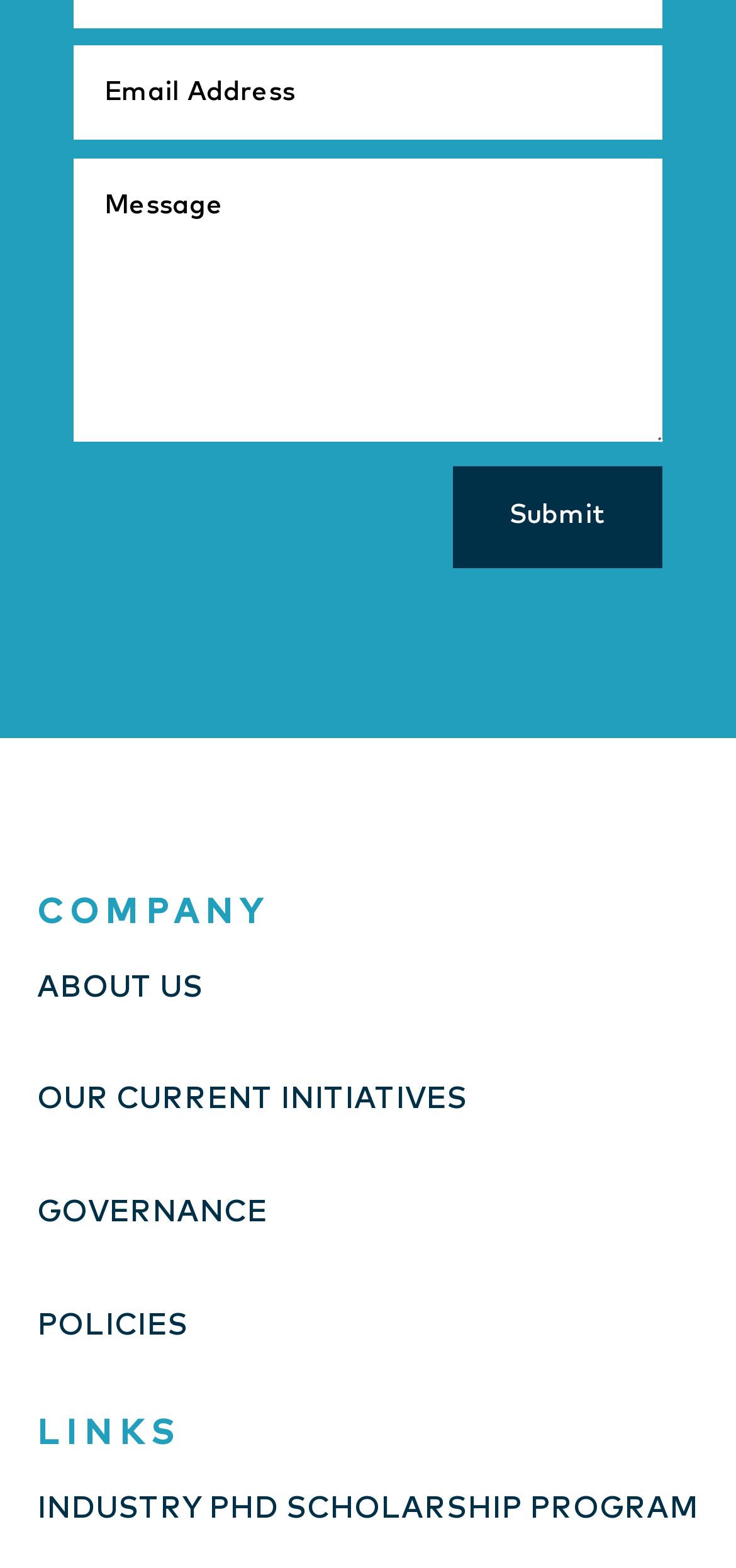Give a concise answer of one word or phrase to the question: 
How many headings are there?

2